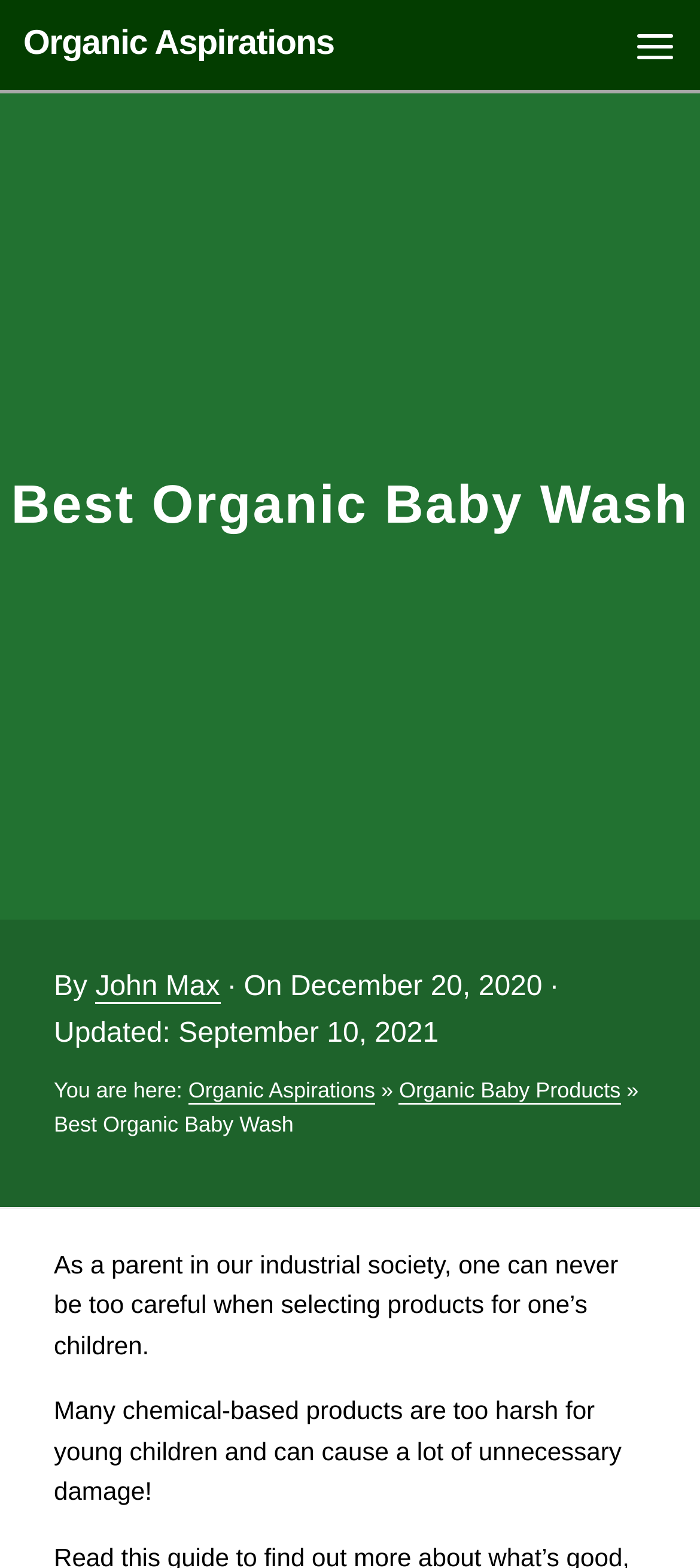Who is the author of the article?
Answer with a single word or short phrase according to what you see in the image.

John Max